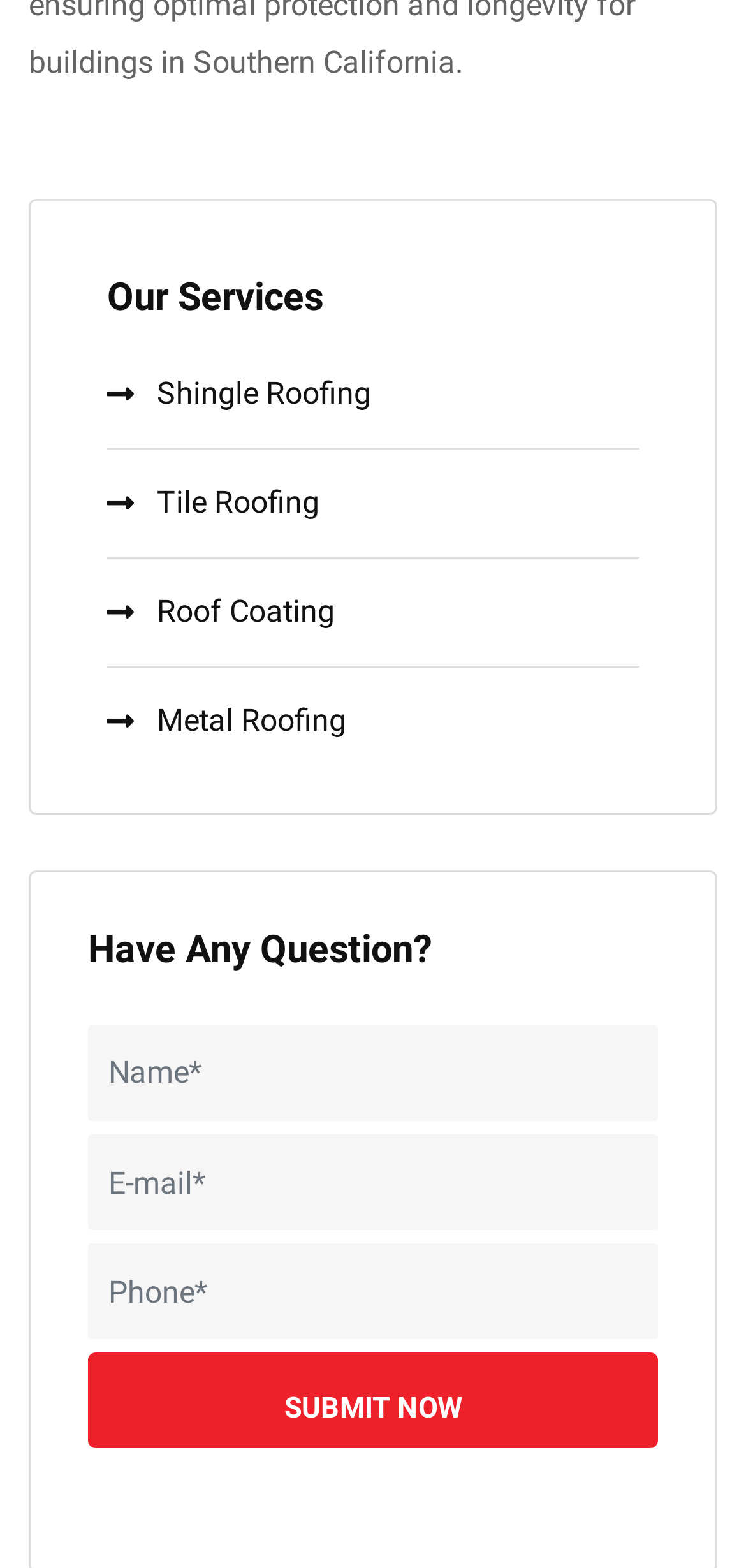Please identify the bounding box coordinates of the element I need to click to follow this instruction: "Click on Shingle Roofing".

[0.144, 0.217, 0.856, 0.286]